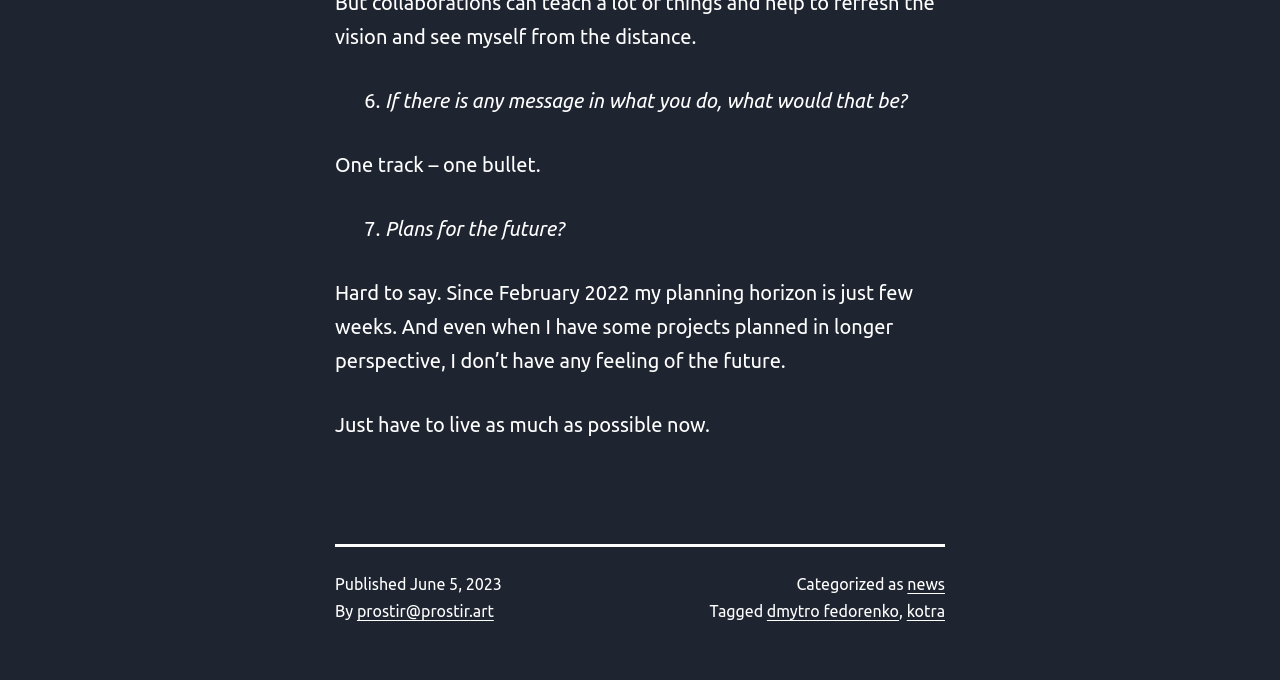Determine the bounding box for the UI element as described: "Emneord". The coordinates should be represented as four float numbers between 0 and 1, formatted as [left, top, right, bottom].

None